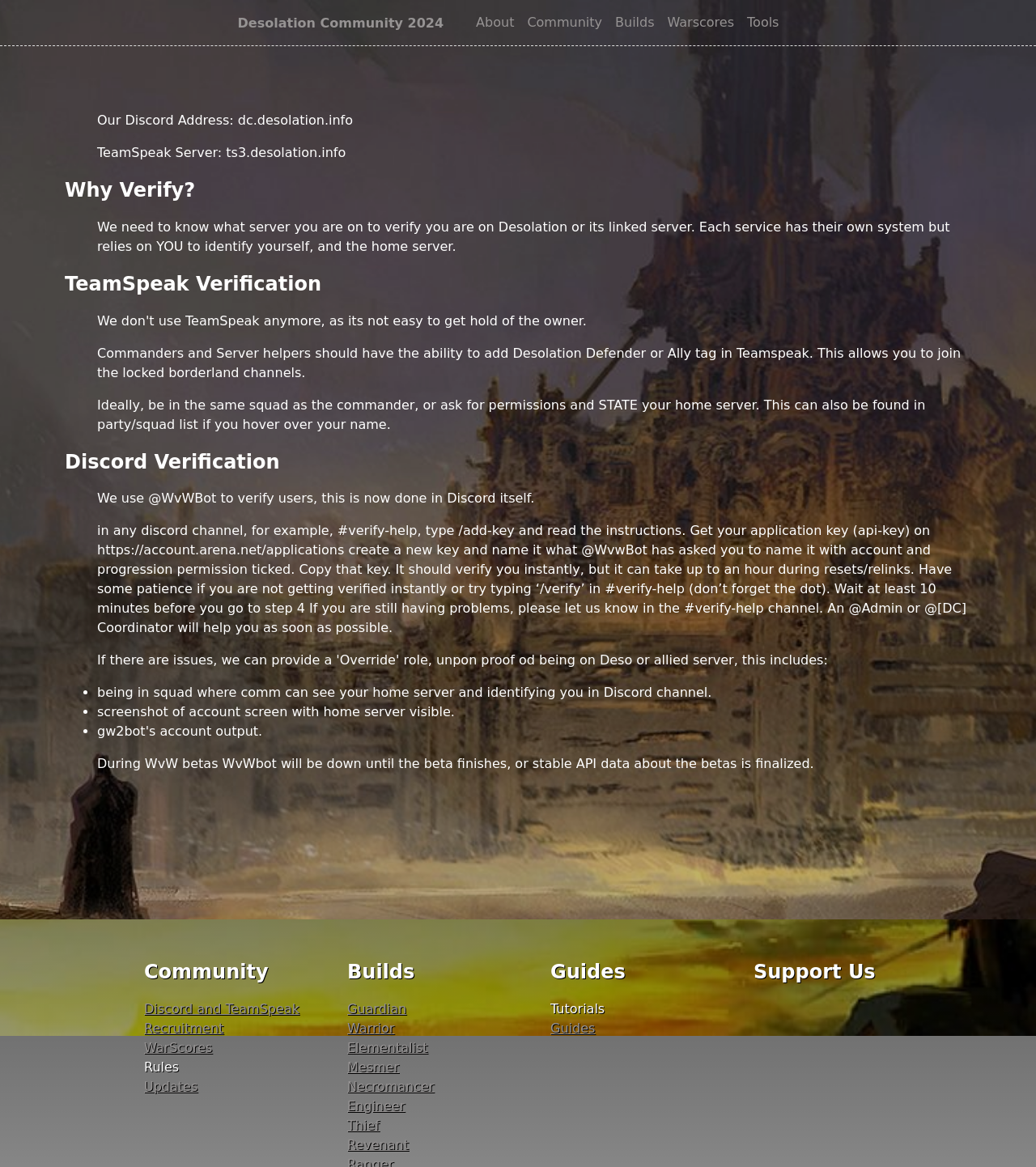Locate the bounding box coordinates of the clickable region necessary to complete the following instruction: "Click on the 'About' link". Provide the coordinates in the format of four float numbers between 0 and 1, i.e., [left, top, right, bottom].

[0.459, 0.012, 0.496, 0.026]